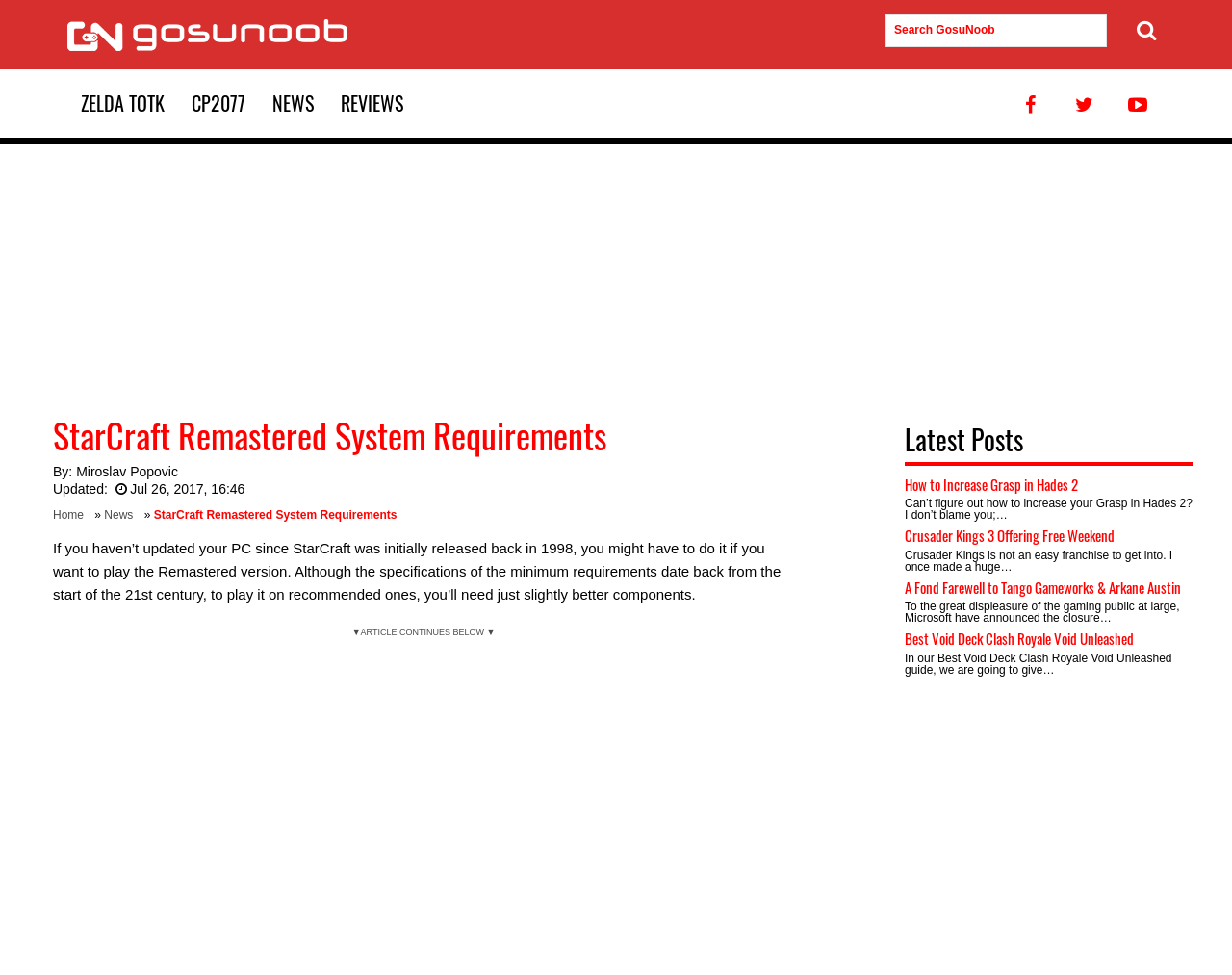Based on the description "name="s" placeholder="Search GosuNoob"", find the bounding box of the specified UI element.

[0.719, 0.015, 0.898, 0.048]